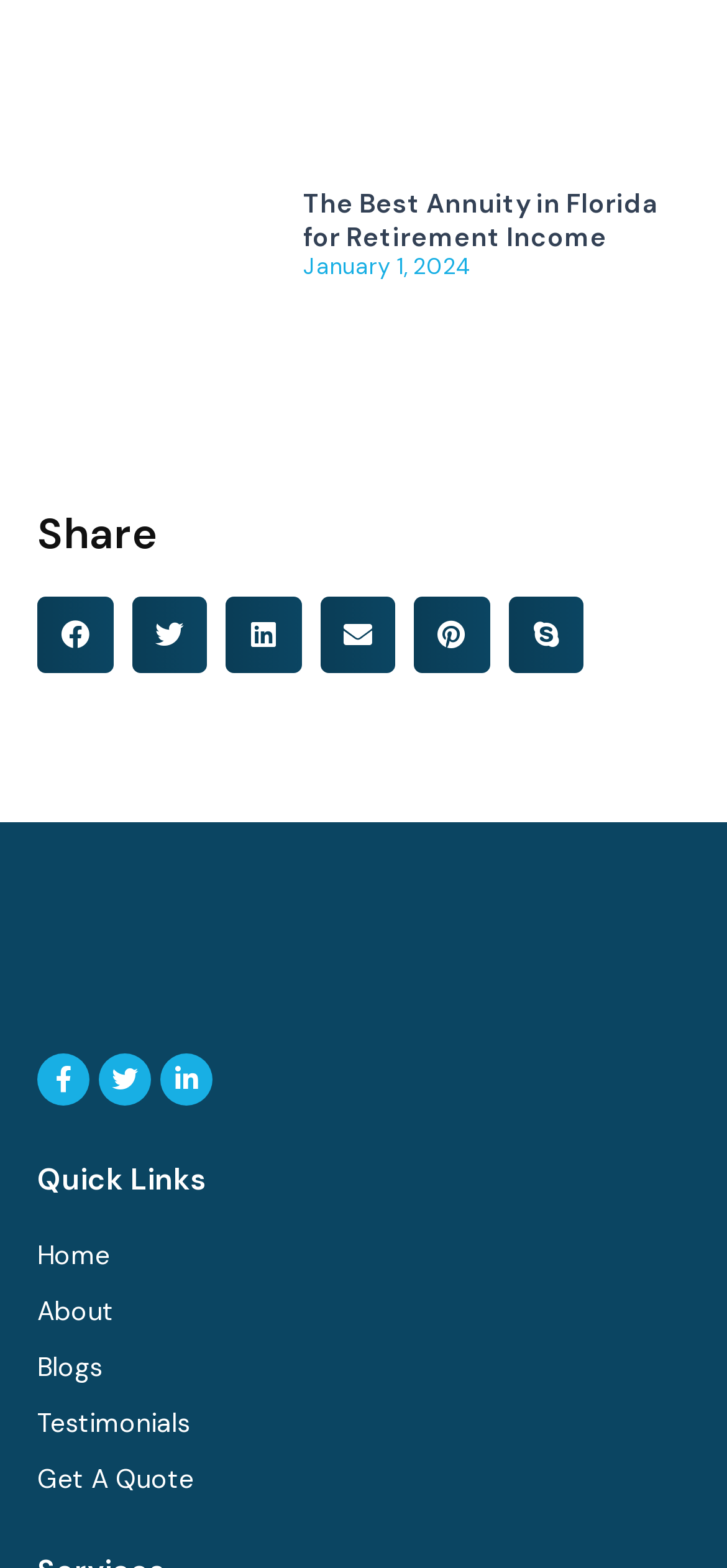What is the date of the article?
Respond to the question with a single word or phrase according to the image.

January 1, 2024